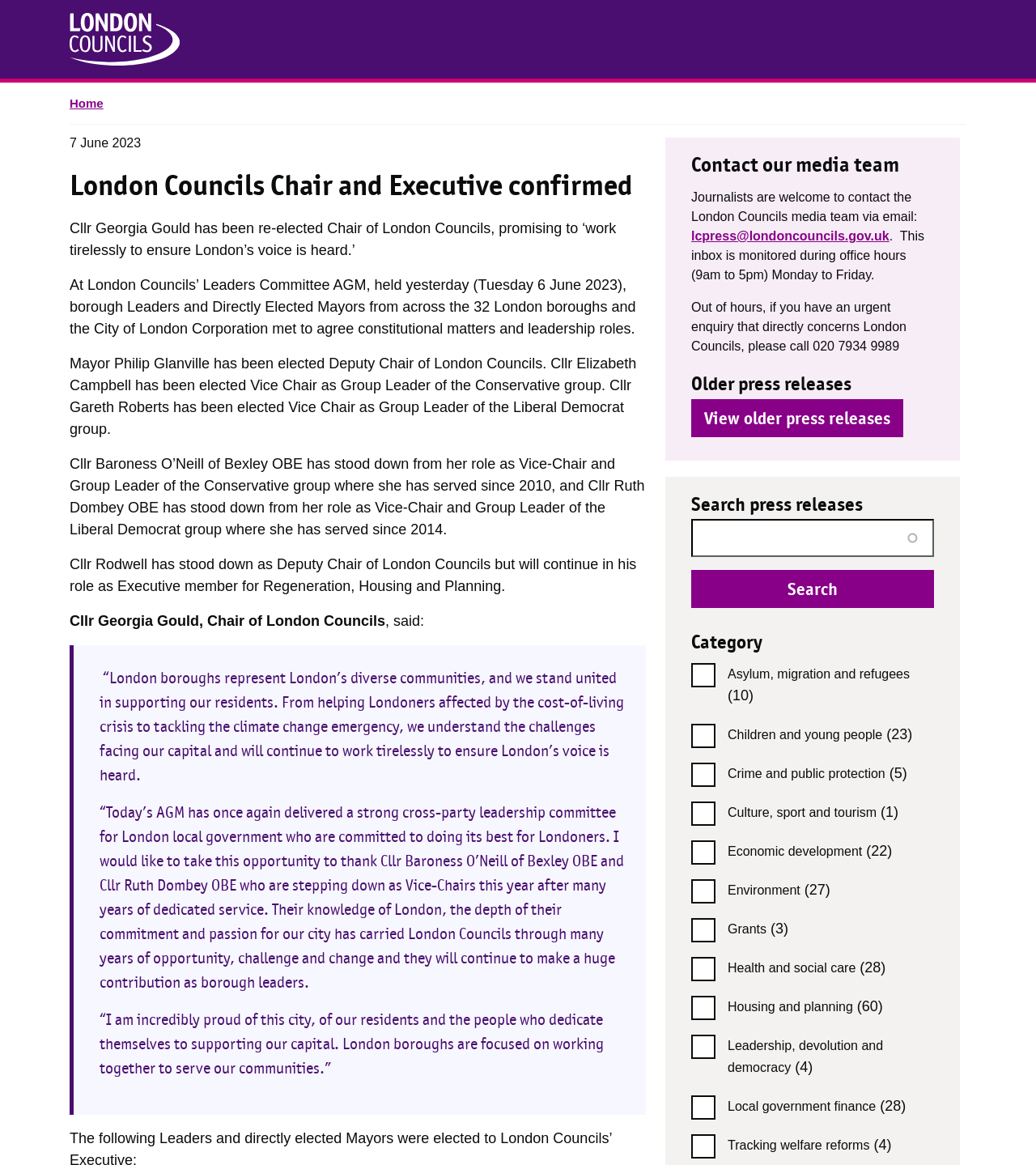Identify the bounding box coordinates of the area that should be clicked in order to complete the given instruction: "Search press releases". The bounding box coordinates should be four float numbers between 0 and 1, i.e., [left, top, right, bottom].

[0.667, 0.446, 0.902, 0.478]